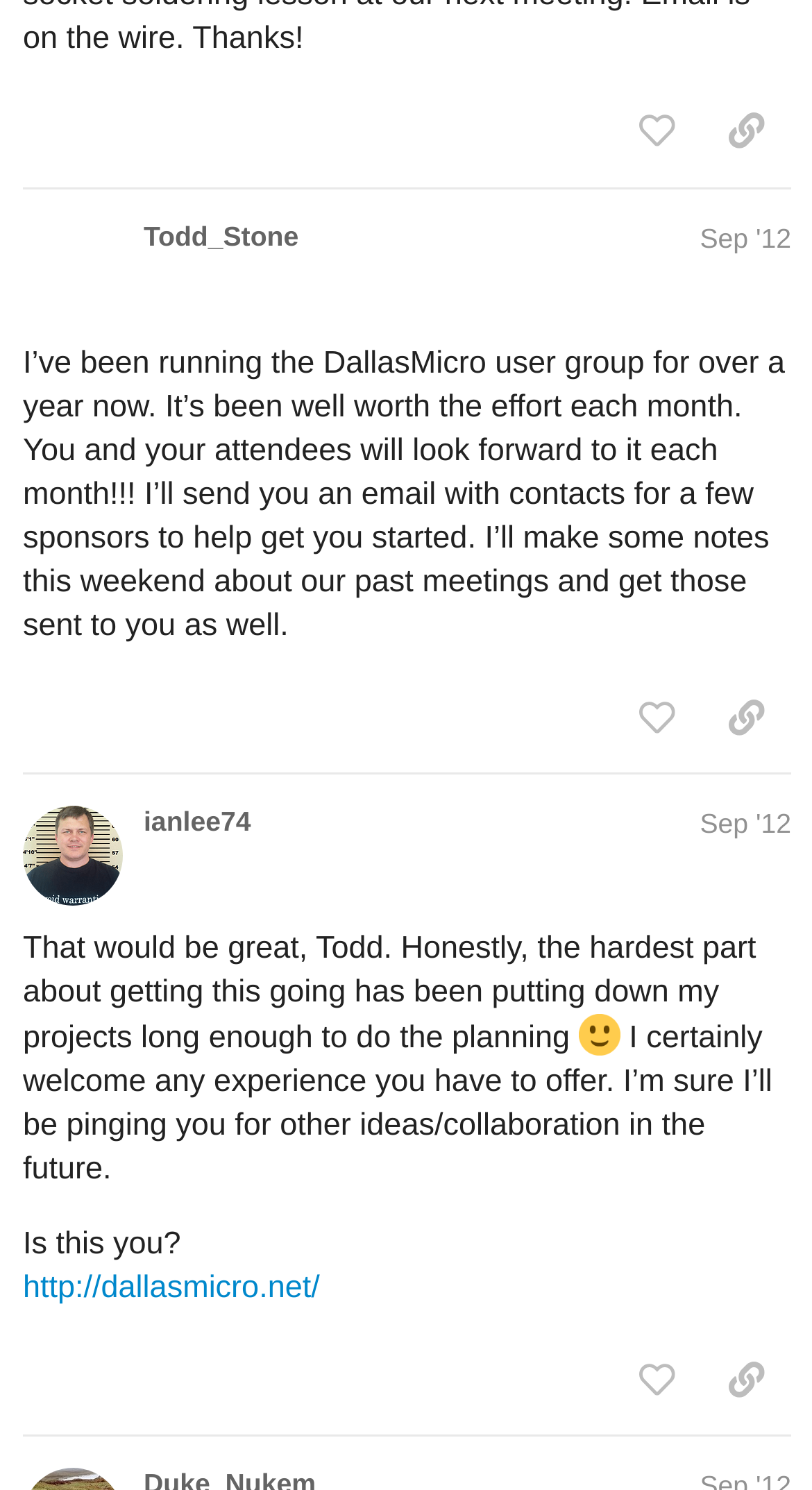Please locate the bounding box coordinates of the element that needs to be clicked to achieve the following instruction: "Visit Todd_Stone's profile". The coordinates should be four float numbers between 0 and 1, i.e., [left, top, right, bottom].

[0.177, 0.129, 0.368, 0.151]